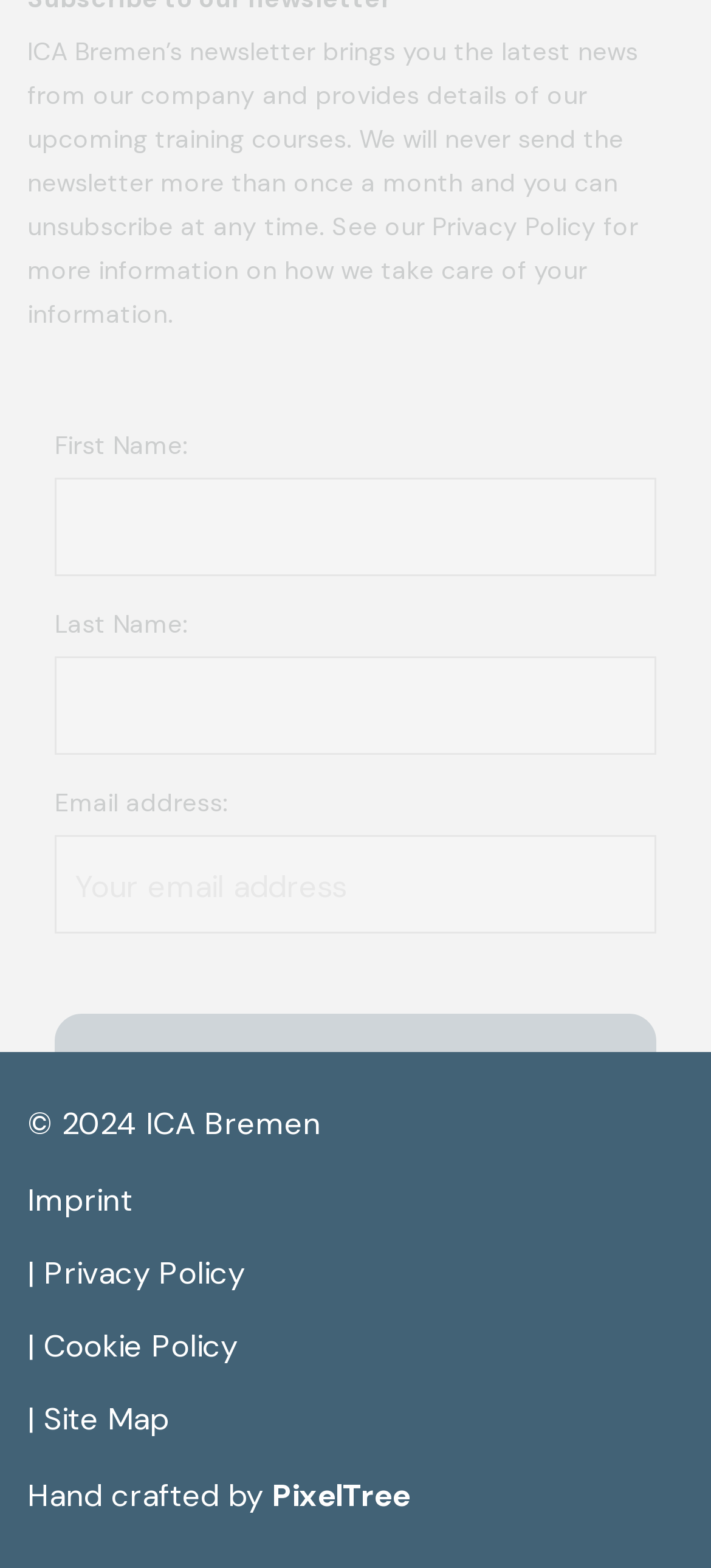What is the copyright year of the website? Based on the image, give a response in one word or a short phrase.

2024